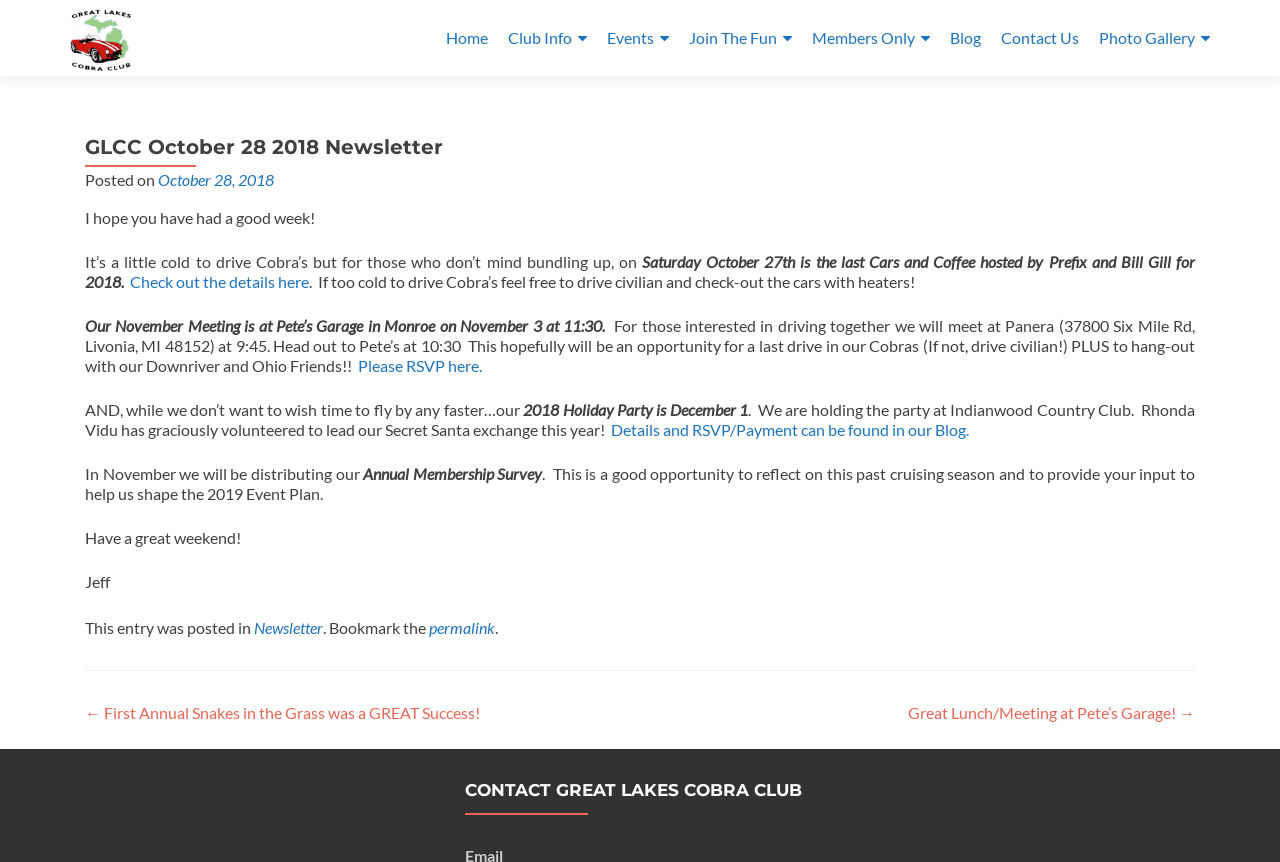Using the format (top-left x, top-left y, bottom-right x, bottom-right y), provide the bounding box coordinates for the described UI element. All values should be floating point numbers between 0 and 1: Please RSVP here.

[0.28, 0.413, 0.377, 0.435]